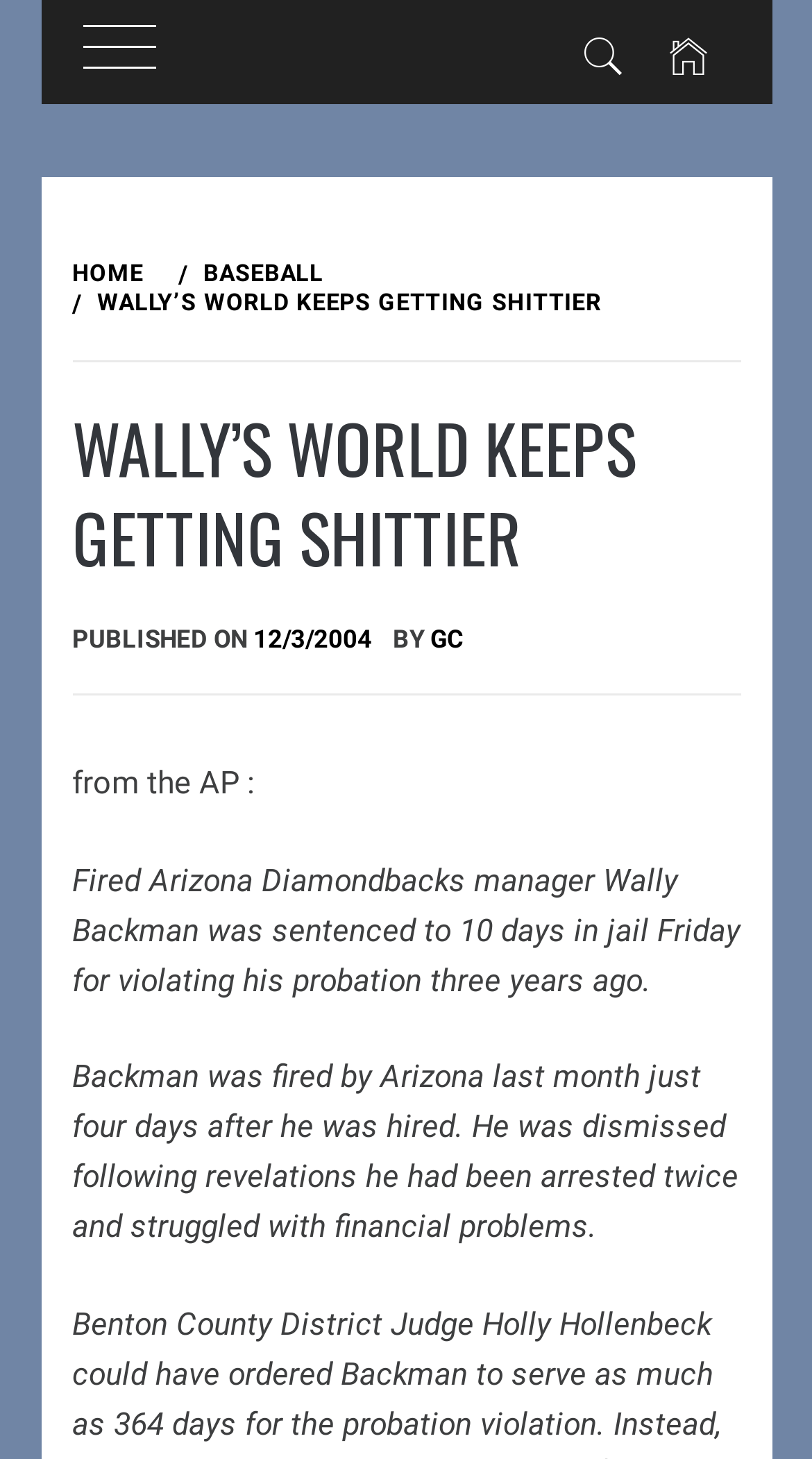What is the name of the manager who was sentenced to jail?
Provide a well-explained and detailed answer to the question.

The answer can be found in the paragraph of text that starts with 'Fired Arizona Diamondbacks manager Wally Backman was sentenced to 10 days in jail Friday for violating his probation three years ago.'